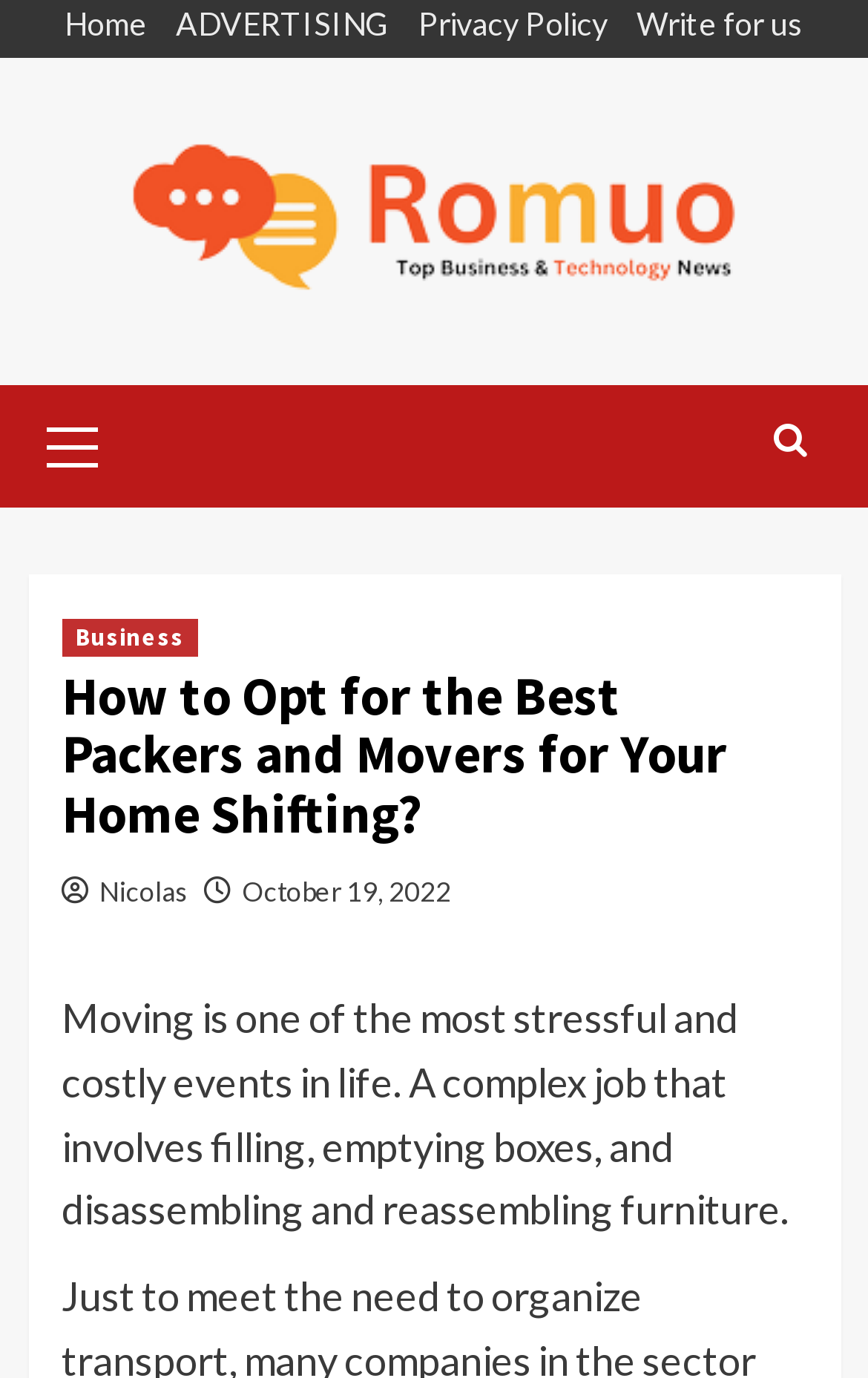Find the main header of the webpage and produce its text content.

How to Opt for the Best Packers and Movers for Your Home Shifting?